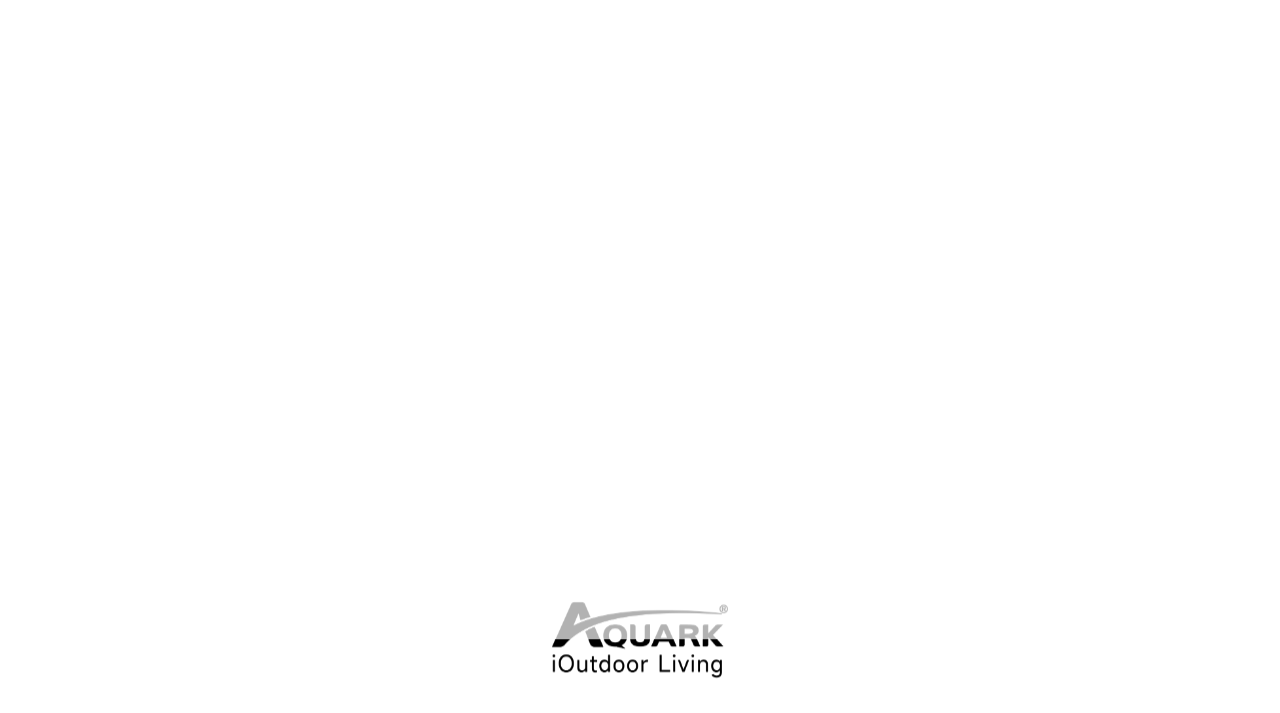Could you determine the bounding box coordinates of the clickable element to complete the instruction: "View the 'Products' page"? Provide the coordinates as four float numbers between 0 and 1, i.e., [left, top, right, bottom].

[0.446, 0.508, 0.526, 0.585]